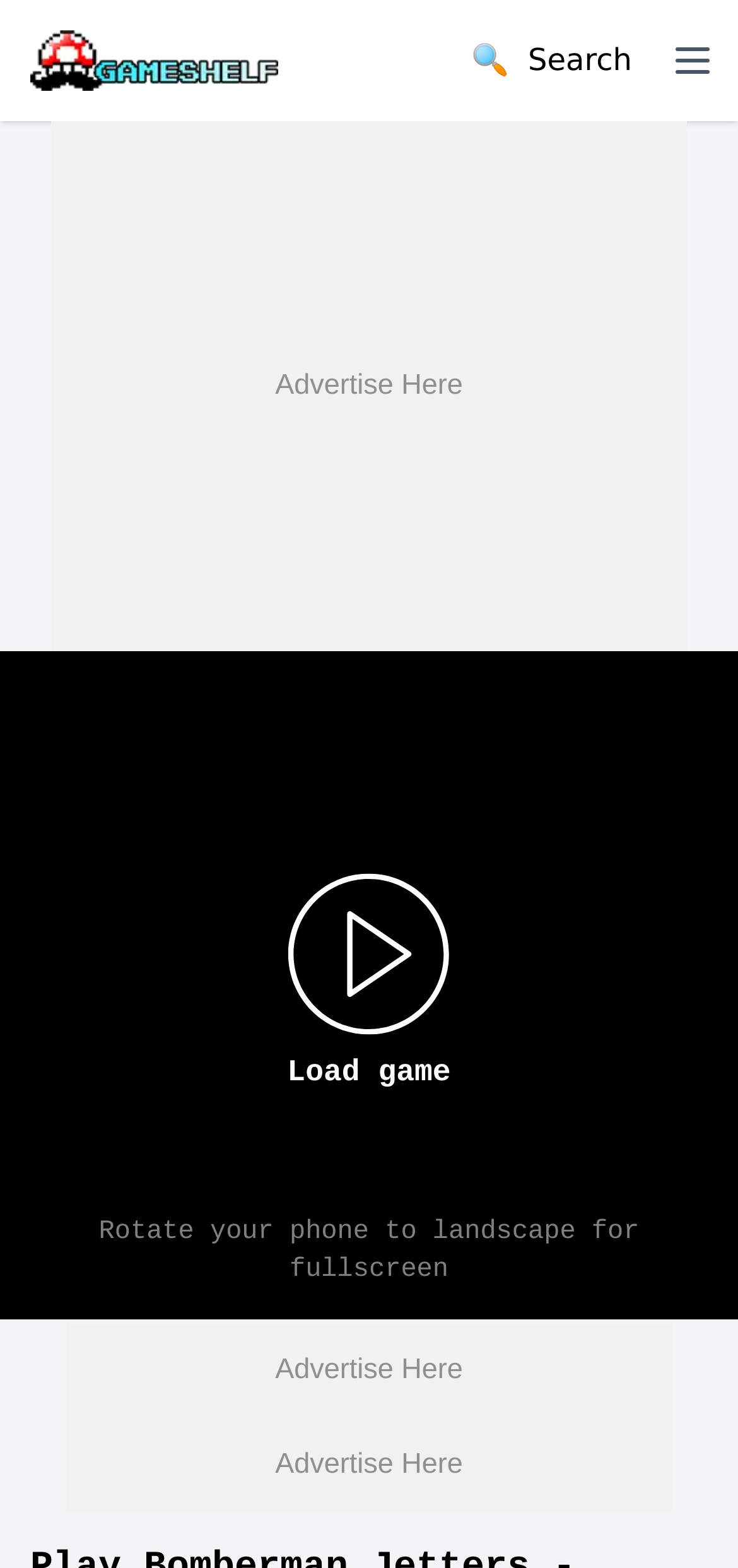What is the function of the 'Load game' button?
Look at the image and provide a detailed response to the question.

The 'Load game' button is likely used to initiate the loading of the Bomberman Jetters - Game Collection game, allowing users to start playing.